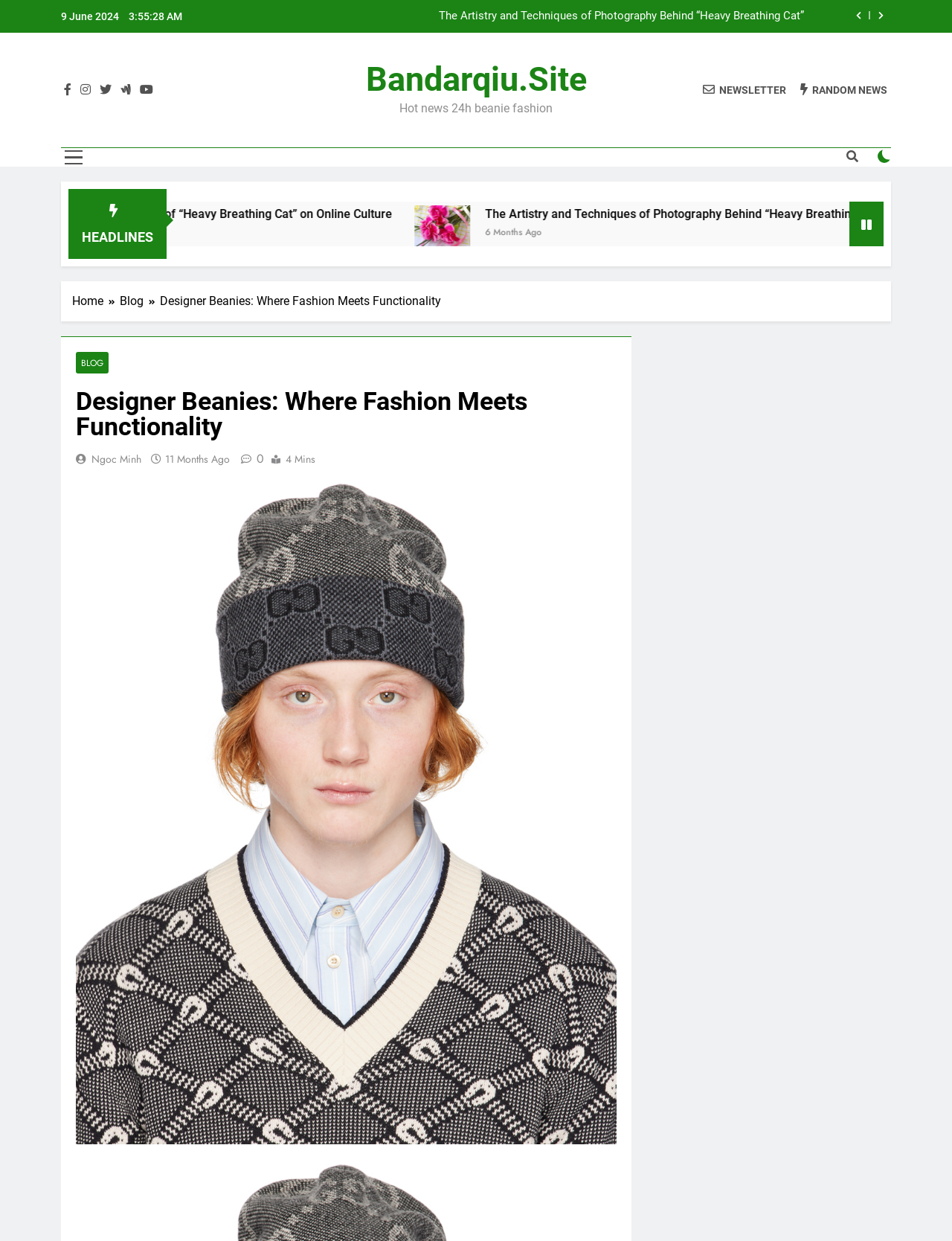Can you determine the bounding box coordinates of the area that needs to be clicked to fulfill the following instruction: "View the image of 'Cats Unleashed: Exploring the Unique Personalities of Felines Through Hilarious Imagery'"?

[0.826, 0.165, 0.885, 0.21]